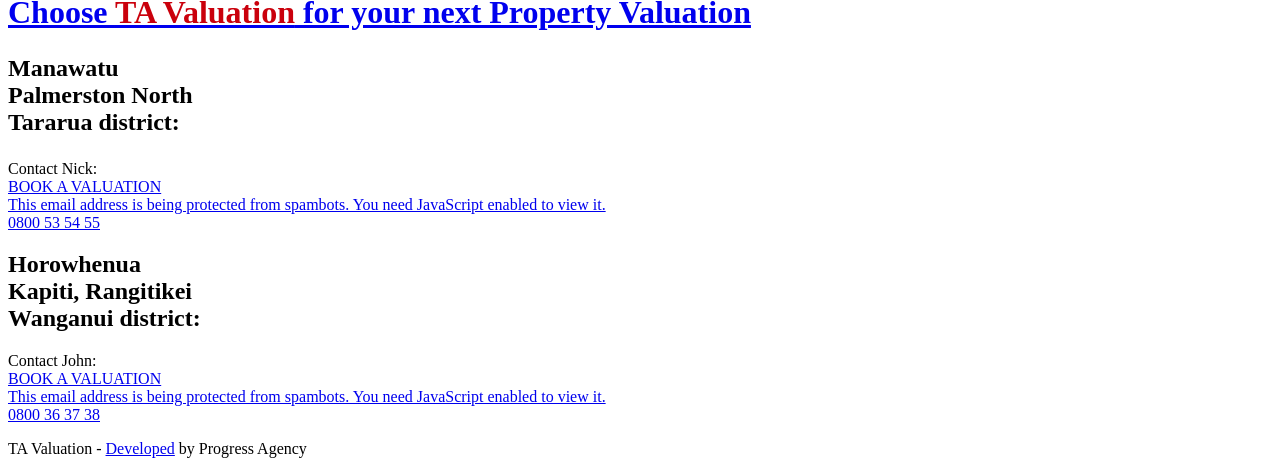What is the name of the agency that developed the website?
Answer the question in as much detail as possible.

I found the name of the agency by looking at the bottom of the webpage and finding the text 'Developed by Progress Agency'.